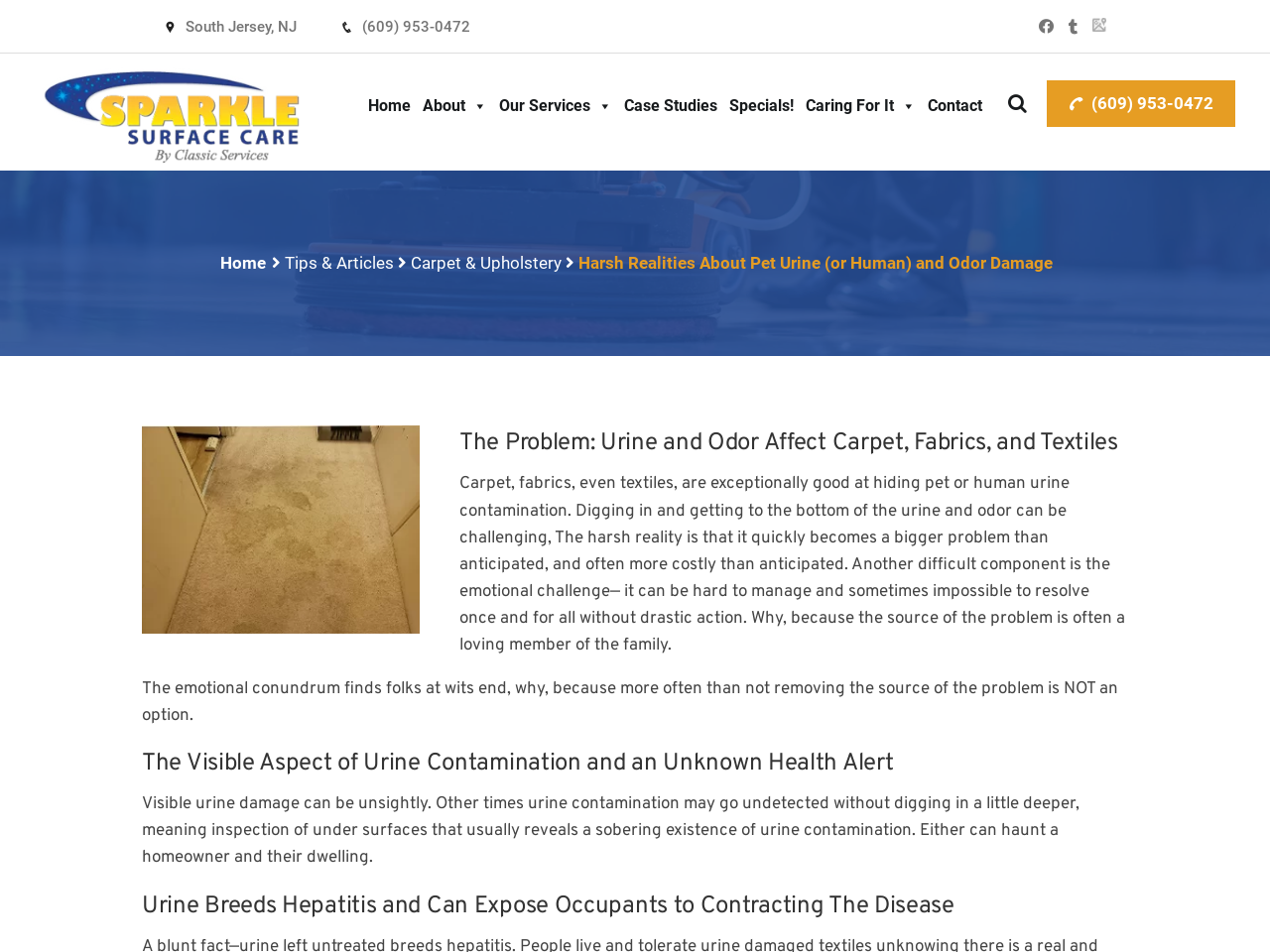What is the emotional challenge of pet urine damage?
Please answer the question with a detailed response using the information from the screenshot.

The emotional challenge of pet urine damage is managing a loving family member, as mentioned in the text content, which states that 'the source of the problem is often a loving member of the family'.